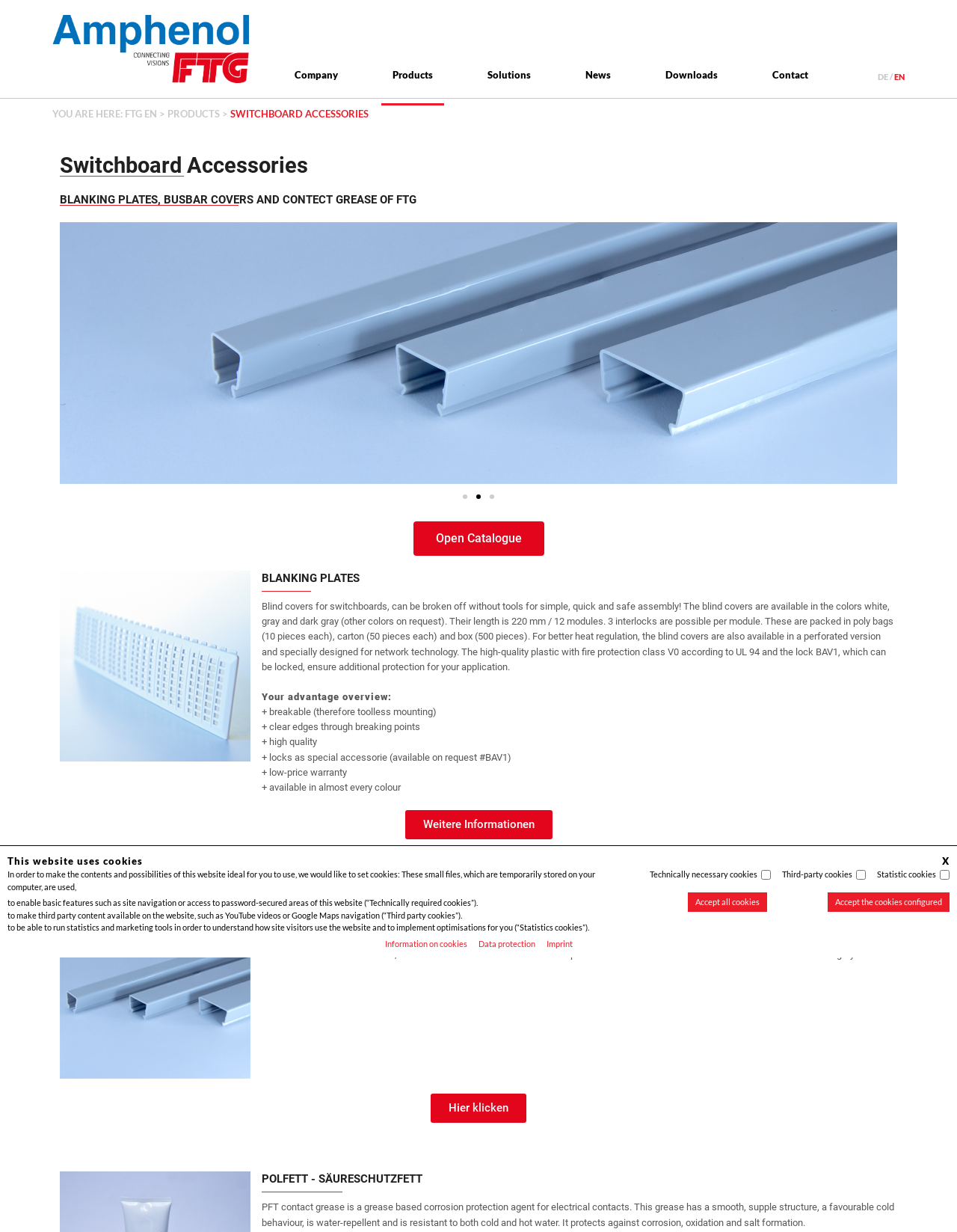Offer a meticulous description of the webpage's structure and content.

This webpage is about switchboard accessories from FTG, a company that specializes in power connecting and distributor systems. At the top of the page, there is a notification about cookies, with options to accept all cookies, accept configured cookies, or learn more about cookies. Below this notification, there are links to the company's information, data protection, and imprint.

The main content of the page is divided into sections, with headings and images. The first section is about switchboard accessories, with a carousel that displays three slides. Each slide has an image and a brief description of the product. Below the carousel, there is a link to open a catalogue.

The next section is about blanking plates, with an image and a detailed description of the product. The description includes features, dimensions, and packaging information. There is also a list of advantages, including breakable design, clear edges, high quality, and availability in various colors.

The following section is about busbar covers, with an image and a detailed description of the product. The description includes features, dimensions, and material information. There is also a link to learn more about busbar covers.

The final section is about Polfett, a contact grease that protects electrical contacts from corrosion. There is a brief description of the product, including its features and benefits.

Throughout the page, there are links to learn more about each product, as well as a navigation menu at the top with links to the company's website, products, solutions, news, downloads, and contact information. The page also has a language selection option, with links to switch between German and English.